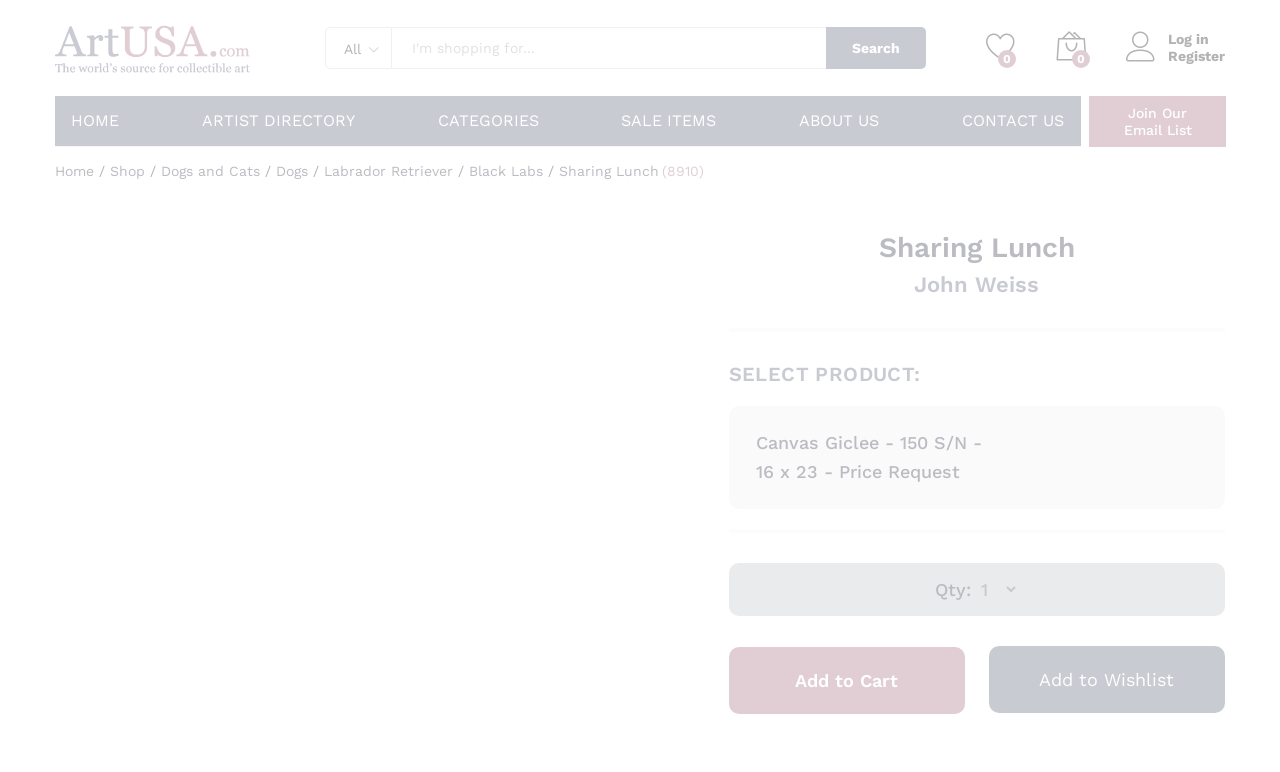What is the artist's name?
Please answer the question as detailed as possible based on the image.

The artist's name can be found in the heading element 'John Weiss' which is a child of the element 'Sharing Lunch'.